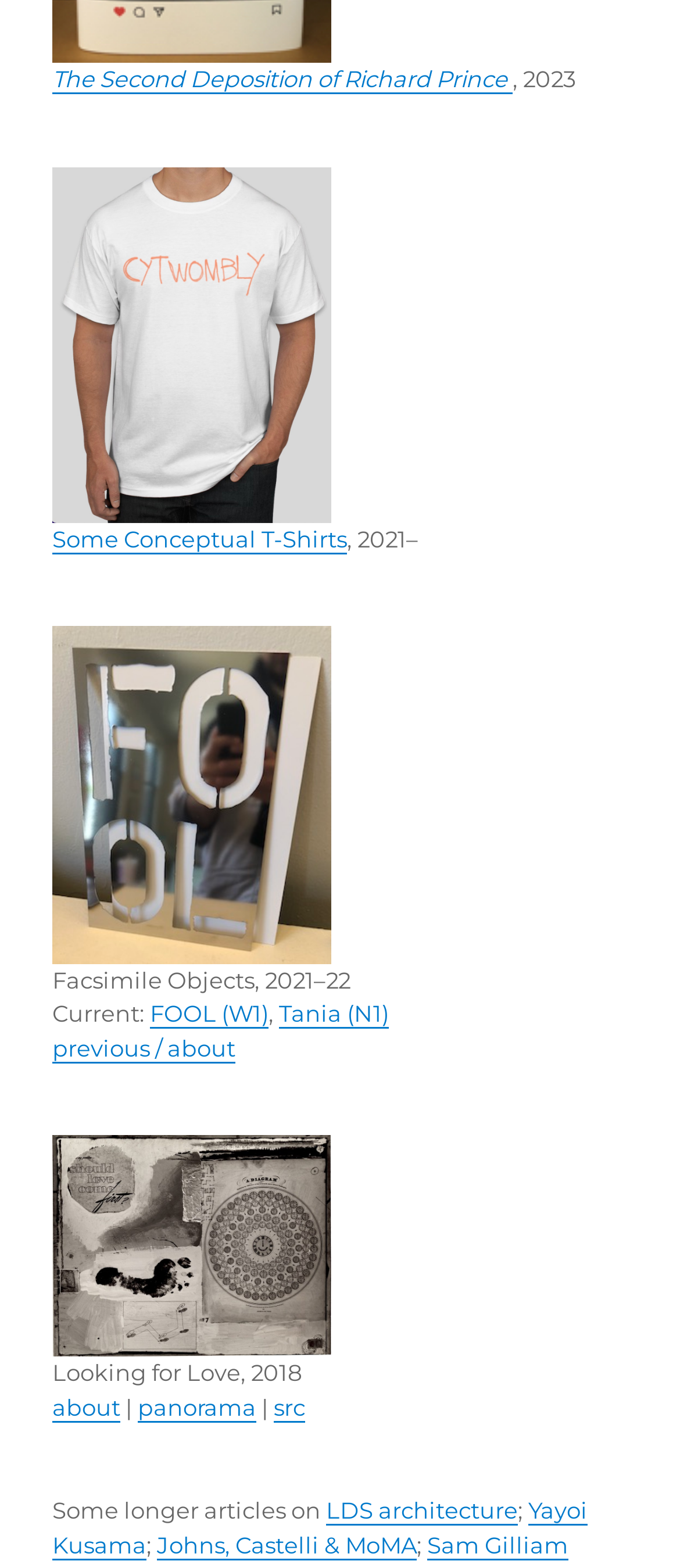How many images are on this webpage? Based on the screenshot, please respond with a single word or phrase.

4